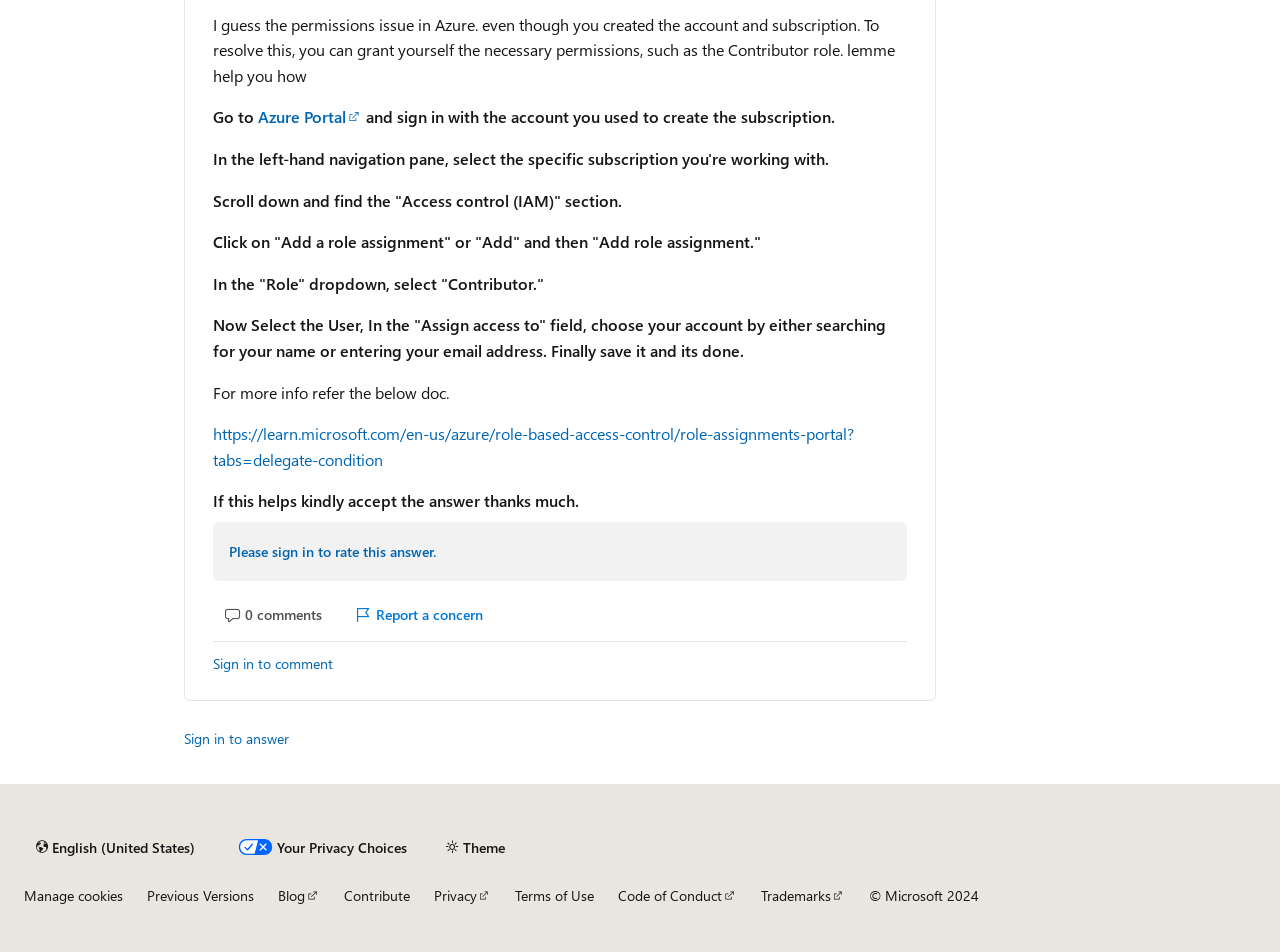Bounding box coordinates are specified in the format (top-left x, top-left y, bottom-right x, bottom-right y). All values are floating point numbers bounded between 0 and 1. Please provide the bounding box coordinate of the region this sentence describes: Sign in to comment

[0.166, 0.683, 0.26, 0.71]